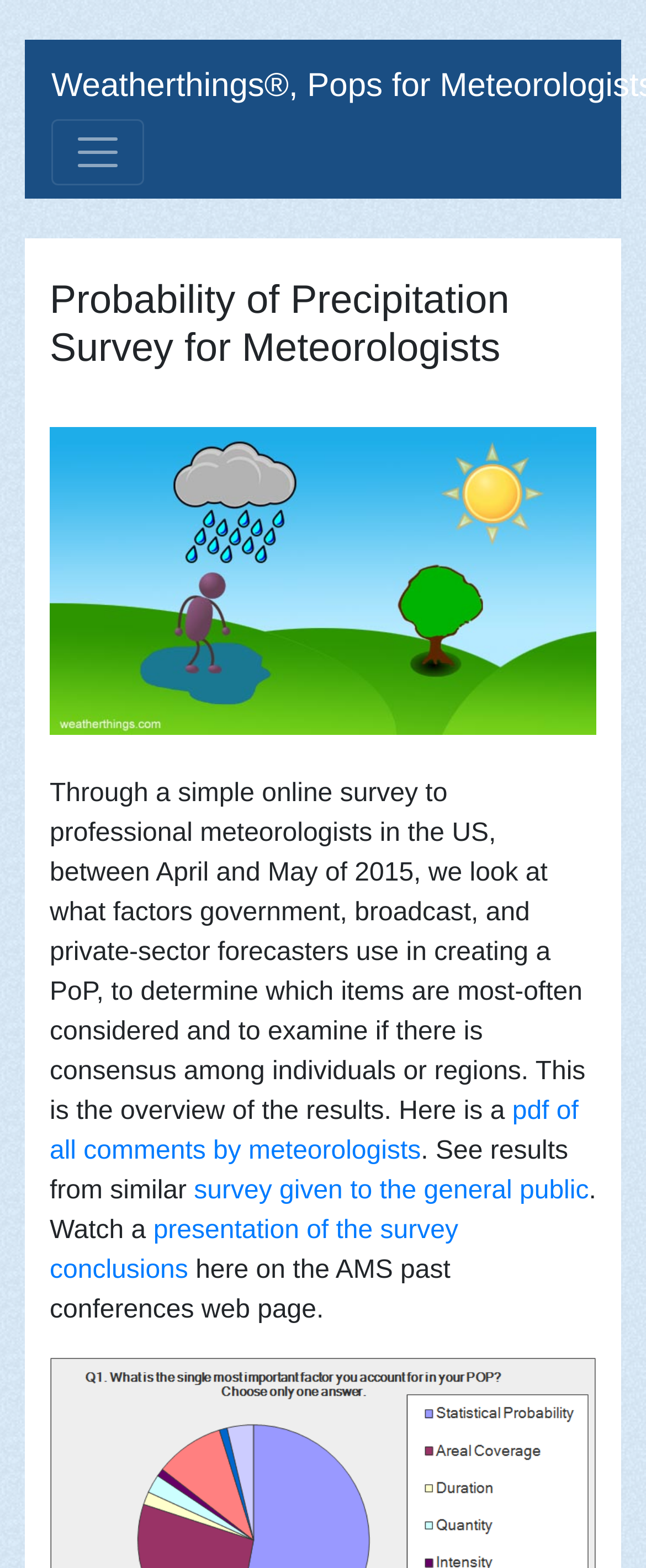What is the topic of the survey mentioned on the webpage?
Analyze the screenshot and provide a detailed answer to the question.

The topic of the survey is mentioned in the heading 'Probability of Precipitation Survey for Meteorologists' and also in the description of the survey, which states that it examines what factors meteorologists use in creating a Probability of Precipitation (PoP).